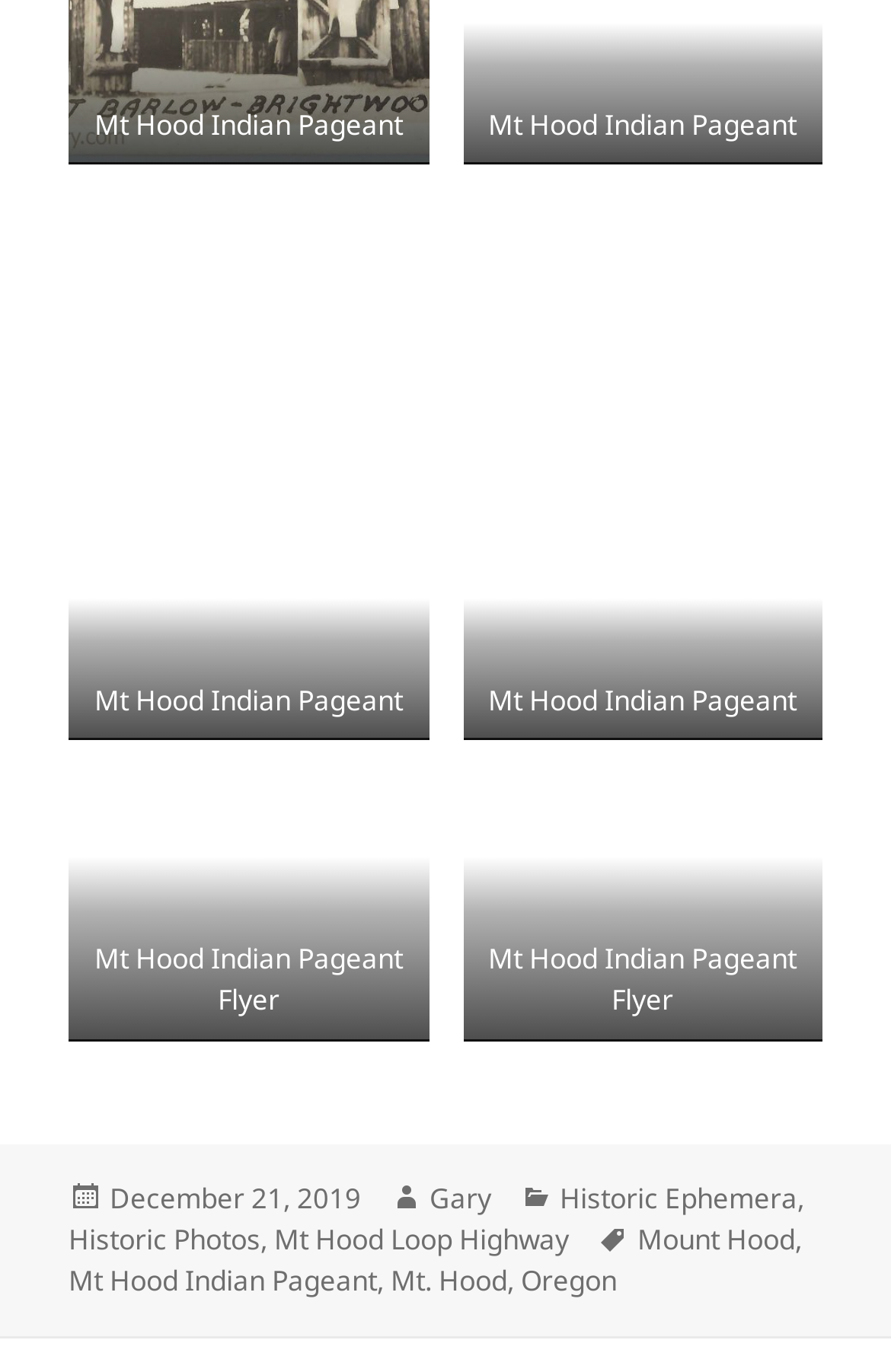Look at the image and write a detailed answer to the question: 
How many categories are listed?

I counted the number of 'link' elements that are children of the 'StaticText' element with the text 'Categories'. There are three categories listed: 'Historic Ephemera', 'Historic Photos', and 'Mt Hood Loop Highway'.